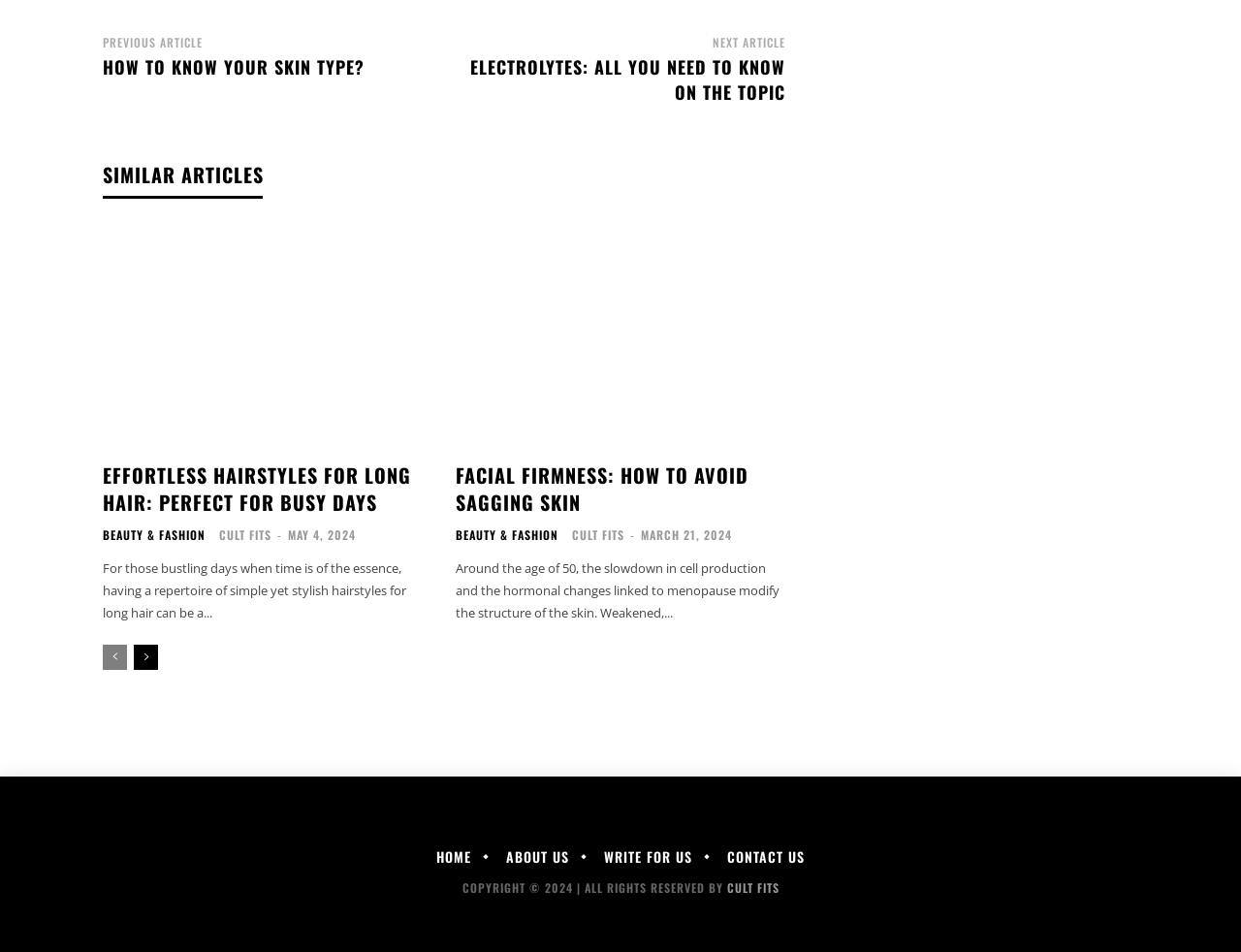Locate the bounding box coordinates of the element that should be clicked to execute the following instruction: "Check the 'FACIAL FIRMNESS: HOW TO AVOID SAGGING SKIN' article".

[0.367, 0.235, 0.633, 0.477]